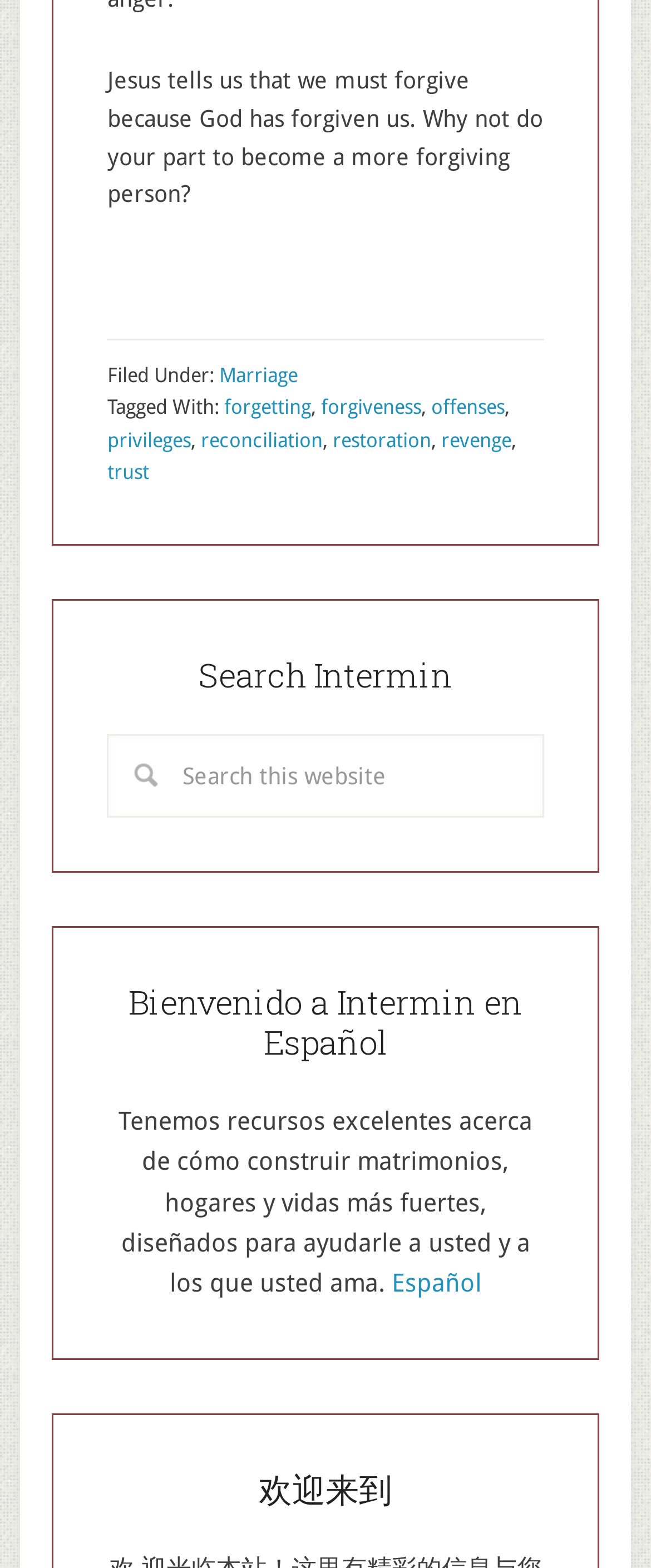Please identify the bounding box coordinates of the clickable element to fulfill the following instruction: "go to home page". The coordinates should be four float numbers between 0 and 1, i.e., [left, top, right, bottom].

None